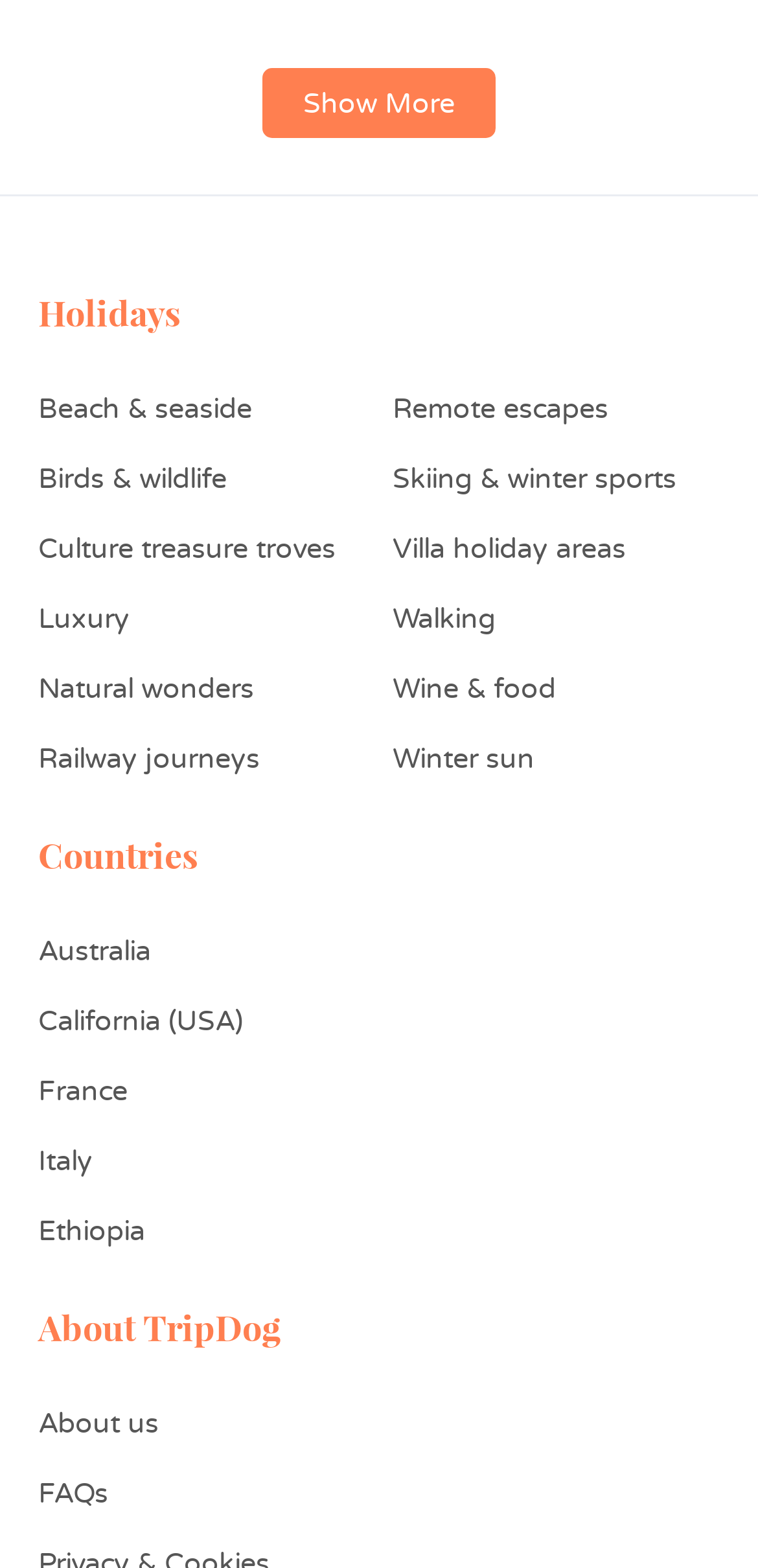Locate the bounding box coordinates of the element that needs to be clicked to carry out the instruction: "Plan a trip to Australia". The coordinates should be given as four float numbers ranging from 0 to 1, i.e., [left, top, right, bottom].

[0.05, 0.585, 0.95, 0.63]